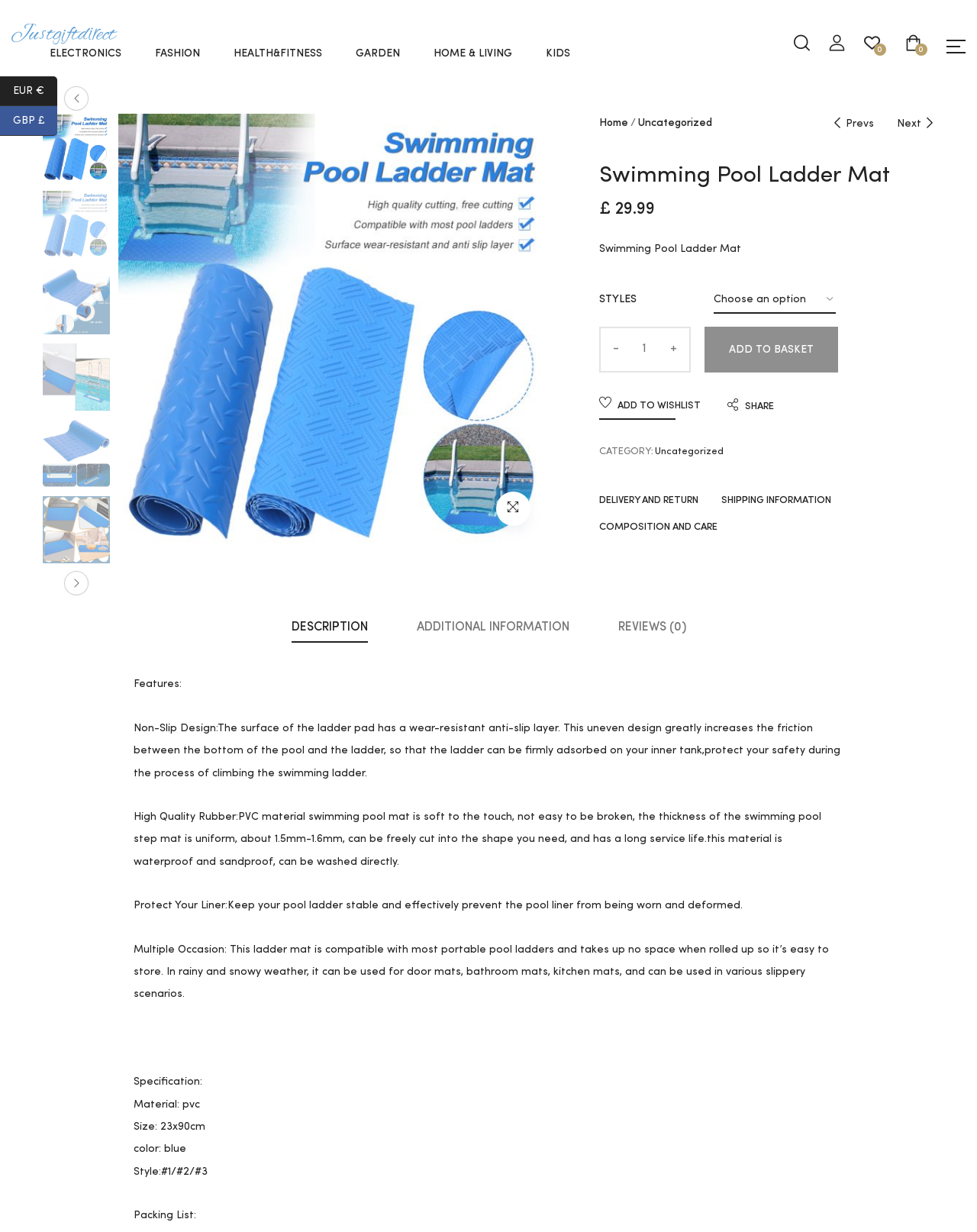Find and specify the bounding box coordinates that correspond to the clickable region for the instruction: "View the 'DESCRIPTION' of the product".

[0.298, 0.501, 0.376, 0.522]